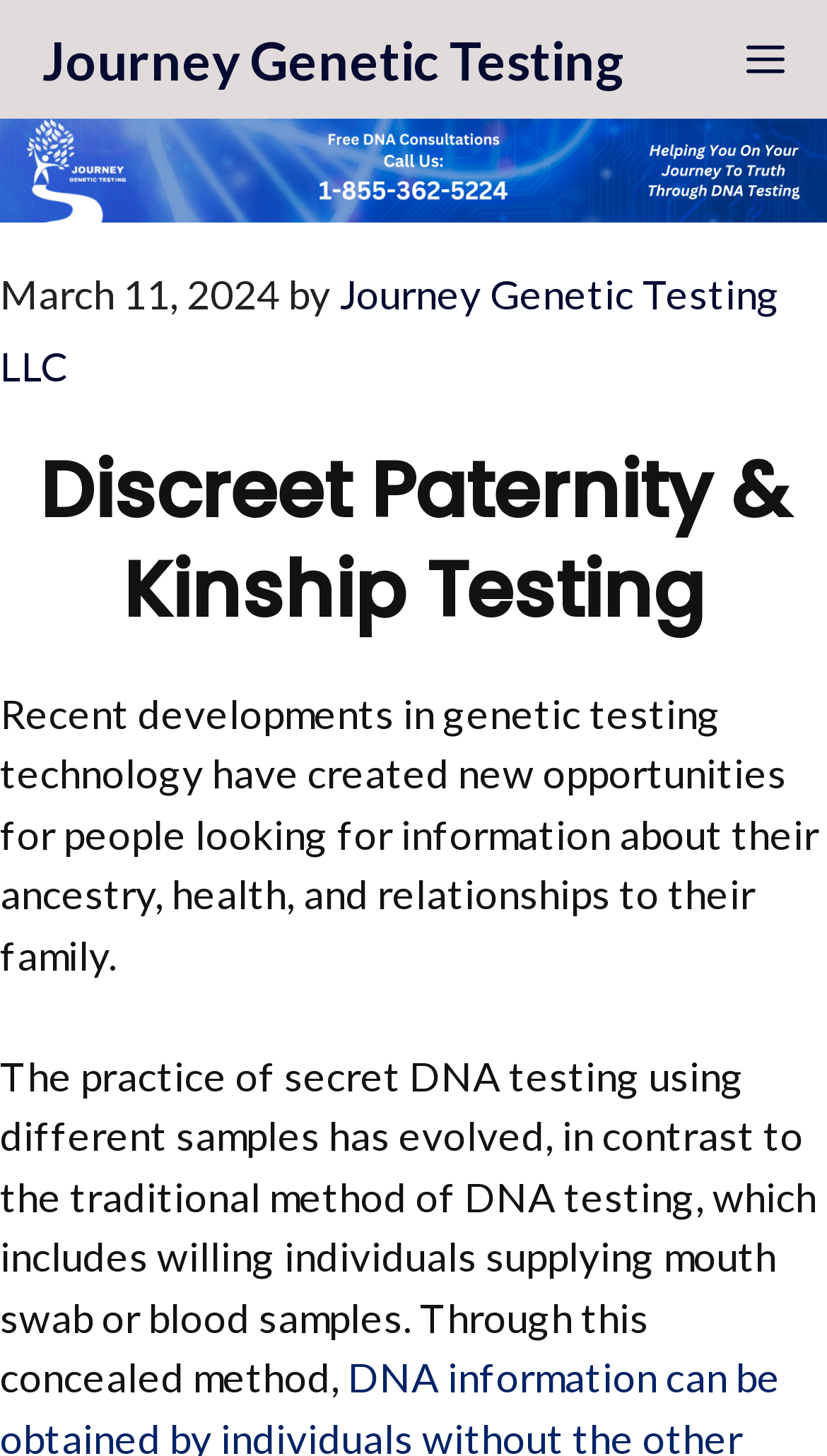Craft a detailed narrative of the webpage's structure and content.

The webpage is about secret DNA testing, with a focus on discreet paternity and kinship testing. At the top left of the page, there is a link to "Journey Genetic Testing" and a button labeled "Menu" at the top right. Below these elements, there is a large image with the text "Journey Genetic Testing 1-855-362-5224" spanning the entire width of the page.

Below the image, there is a header section with a time stamp indicating the date "March 11, 2024", followed by the text "by" and a link to "Journey Genetic Testing LLC". The main content of the page is divided into sections, with a heading that reads "Discreet Paternity & Kinship Testing" situated above two paragraphs of text.

The first paragraph explains how recent developments in genetic testing technology have created new opportunities for people to learn about their ancestry, health, and relationships. The second paragraph delves deeper into the concept of secret DNA testing, describing how it differs from traditional DNA testing methods. Overall, the webpage appears to be an informational resource for individuals interested in learning more about secret DNA testing and its applications.